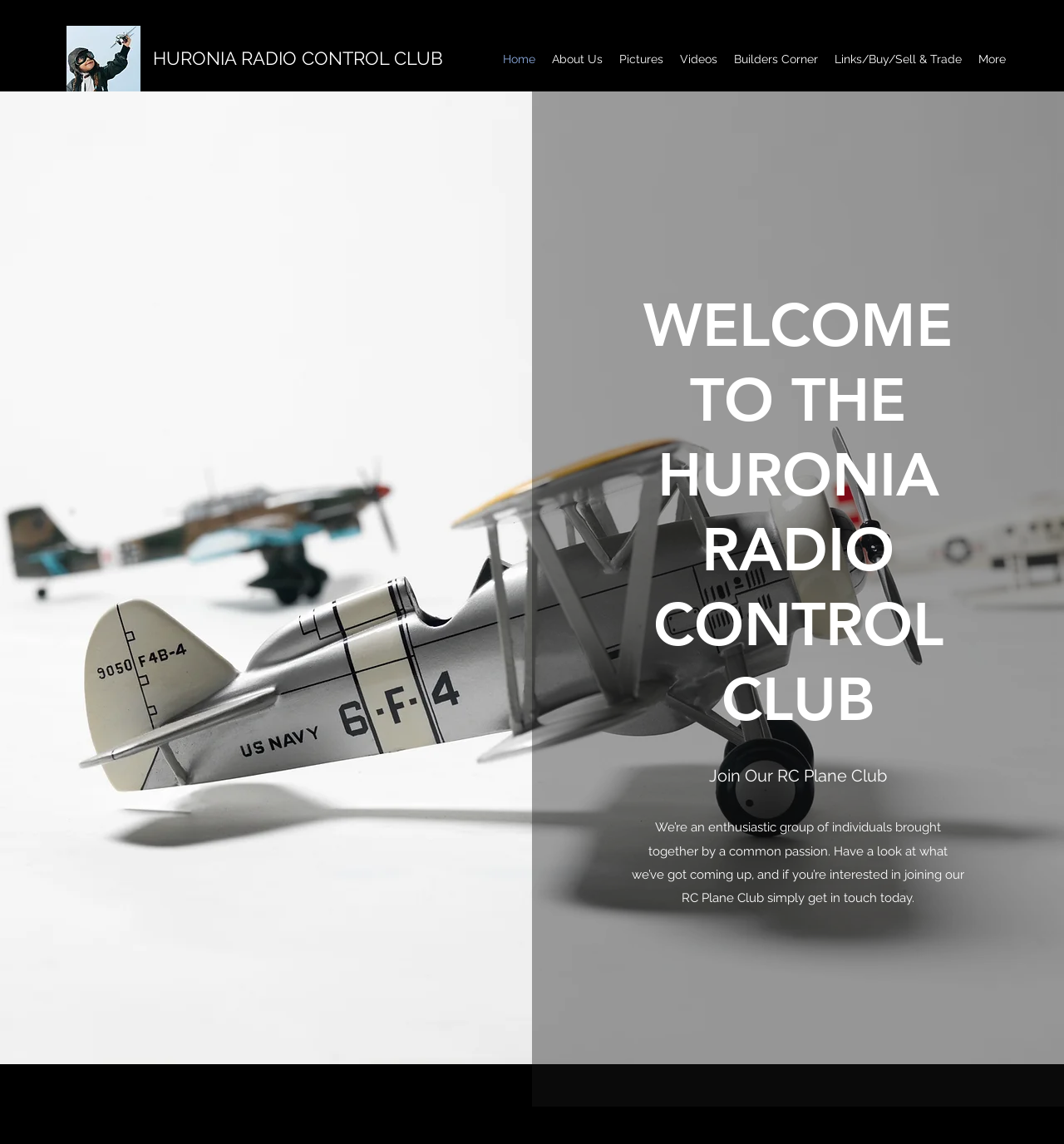Using the description: "Links/Buy/Sell & Trade", determine the UI element's bounding box coordinates. Ensure the coordinates are in the format of four float numbers between 0 and 1, i.e., [left, top, right, bottom].

[0.777, 0.041, 0.912, 0.062]